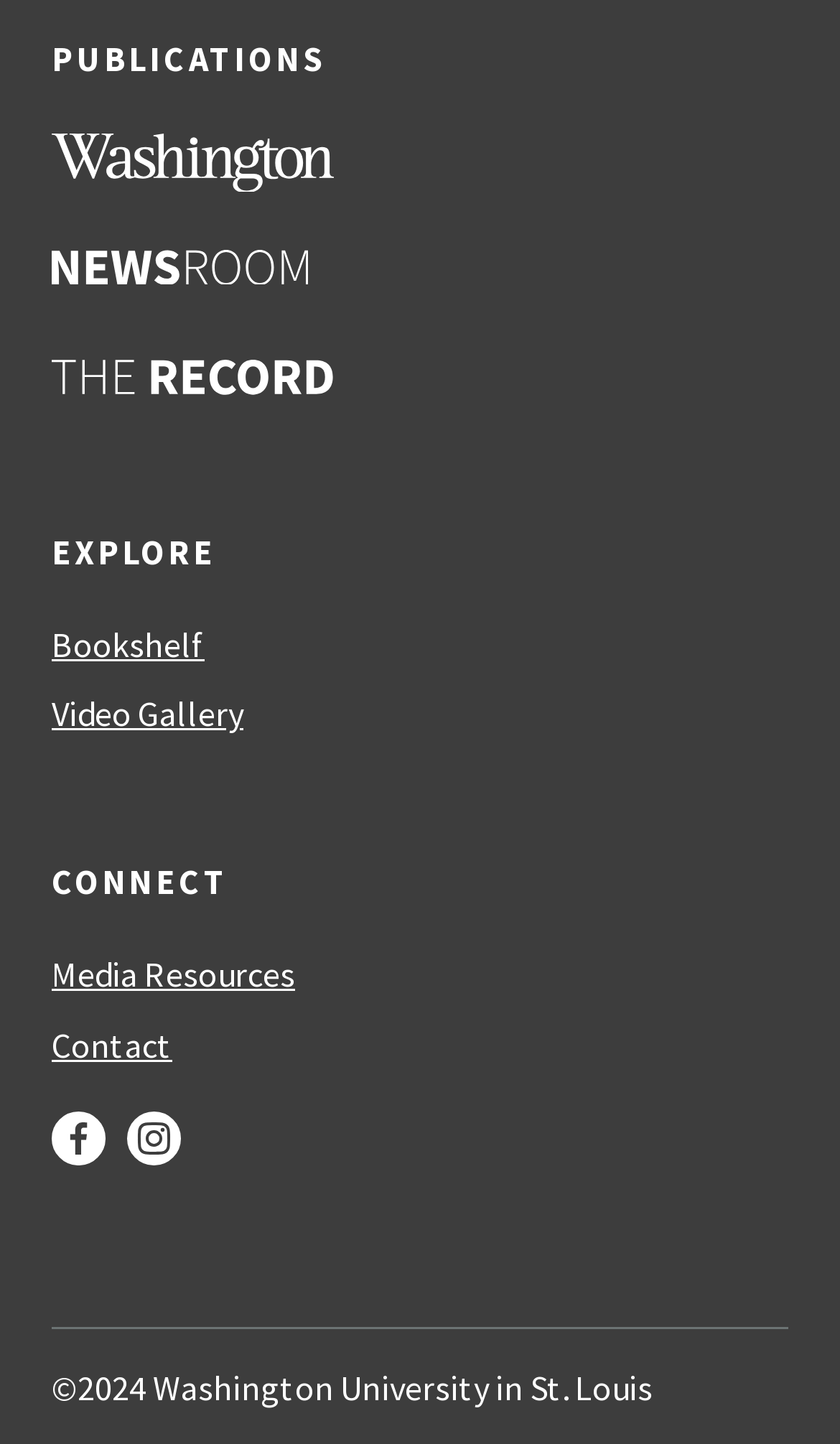Identify the bounding box coordinates of the part that should be clicked to carry out this instruction: "visit the Video Gallery".

[0.062, 0.481, 0.81, 0.508]